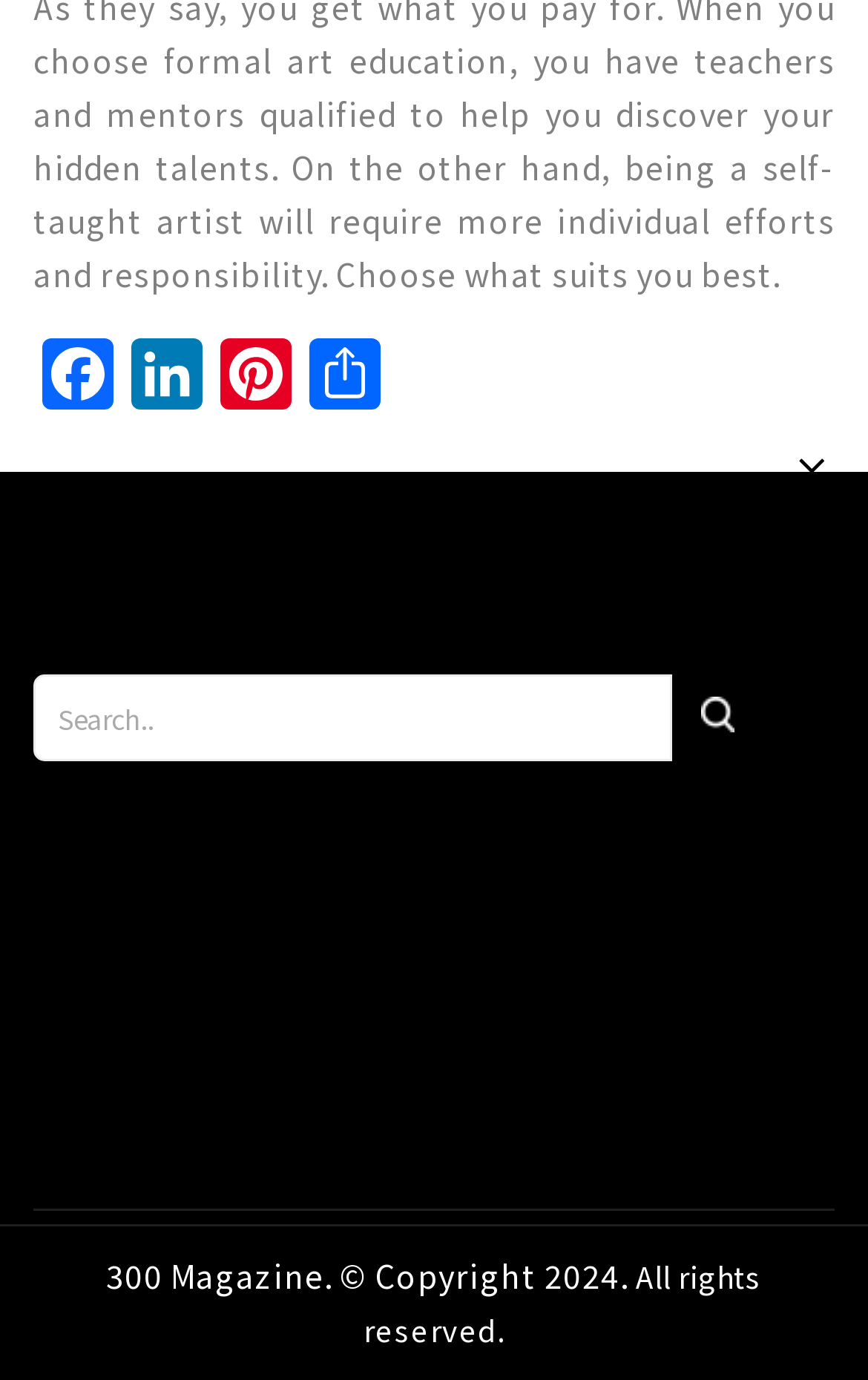Find the bounding box coordinates of the area to click in order to follow the instruction: "Search for something".

[0.038, 0.488, 0.774, 0.551]